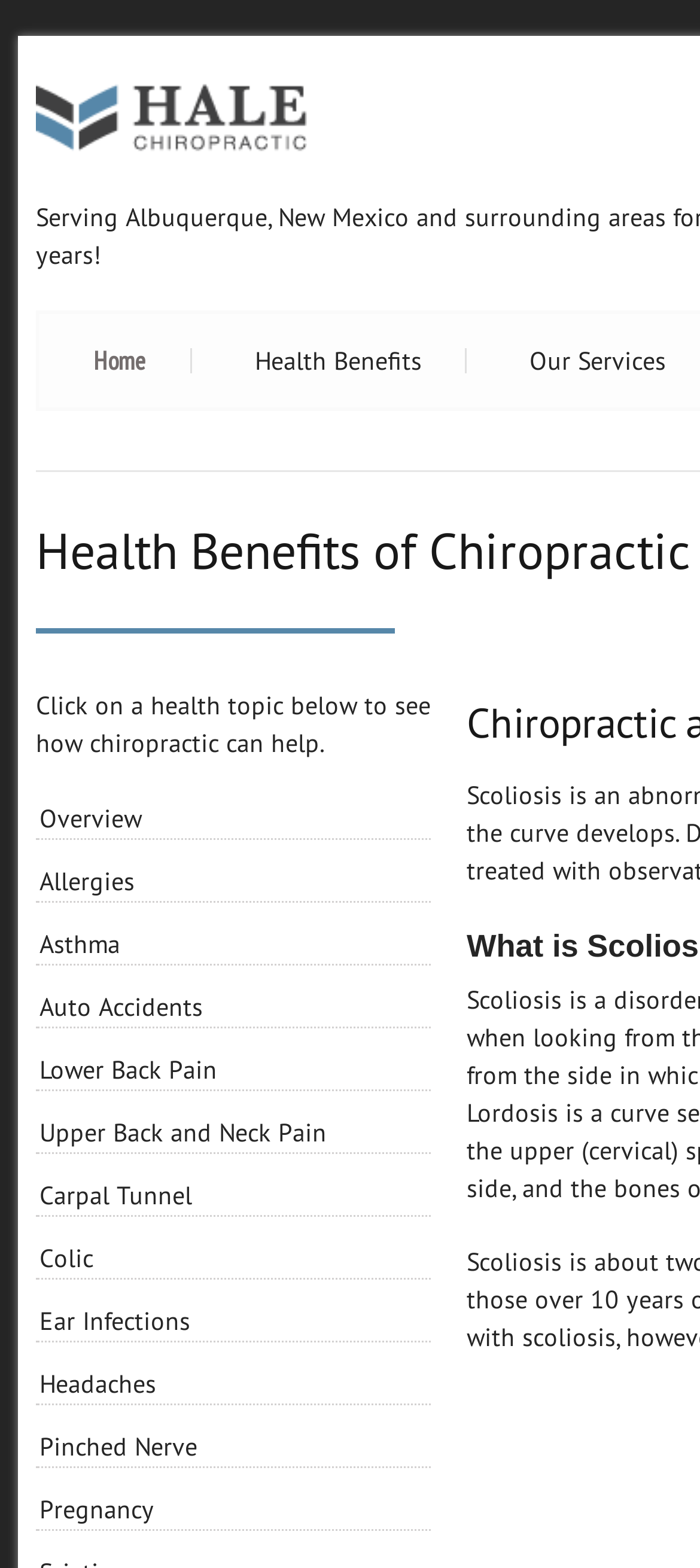Write a detailed summary of the webpage, including text, images, and layout.

The webpage is about a chiropractic clinic in Albuquerque, New Mexico, highlighting the health benefits of chiropractic care. At the top left corner, there is a logo of Pat Hale Chiropractic, accompanied by a link to the logo. Next to the logo, there are two main navigation links: "Home" and "Health Benefits". 

Below the navigation links, there is a brief introduction stating "Click on a health topic below to see how chiropractic can help." This is followed by a list of 11 health topics, including "Overview", "Allergies", "Asthma", "Auto Accidents", "Lower Back Pain", "Upper Back and Neck Pain", "Carpal Tunnel", "Colic", "Ear Infections", "Headaches", and "Pinched Nerve". Each topic is a clickable link, and they are arranged vertically in a single column, taking up most of the webpage's content area.